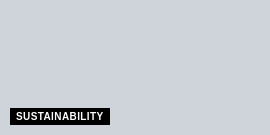Use a single word or phrase to answer the following:
What is the likely purpose of the label?

Guiding principle